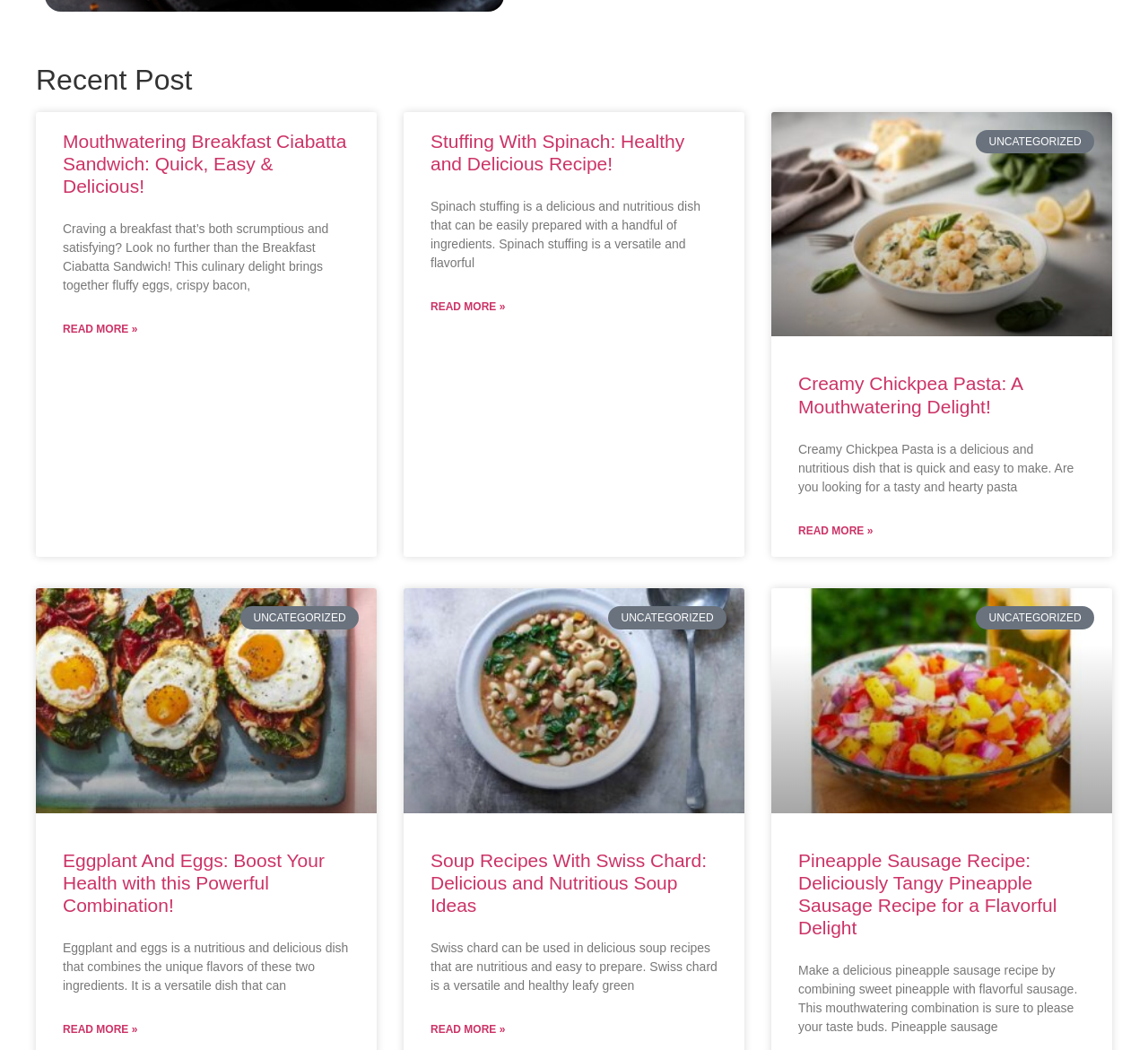Could you specify the bounding box coordinates for the clickable section to complete the following instruction: "go to the YouTube channel"?

None